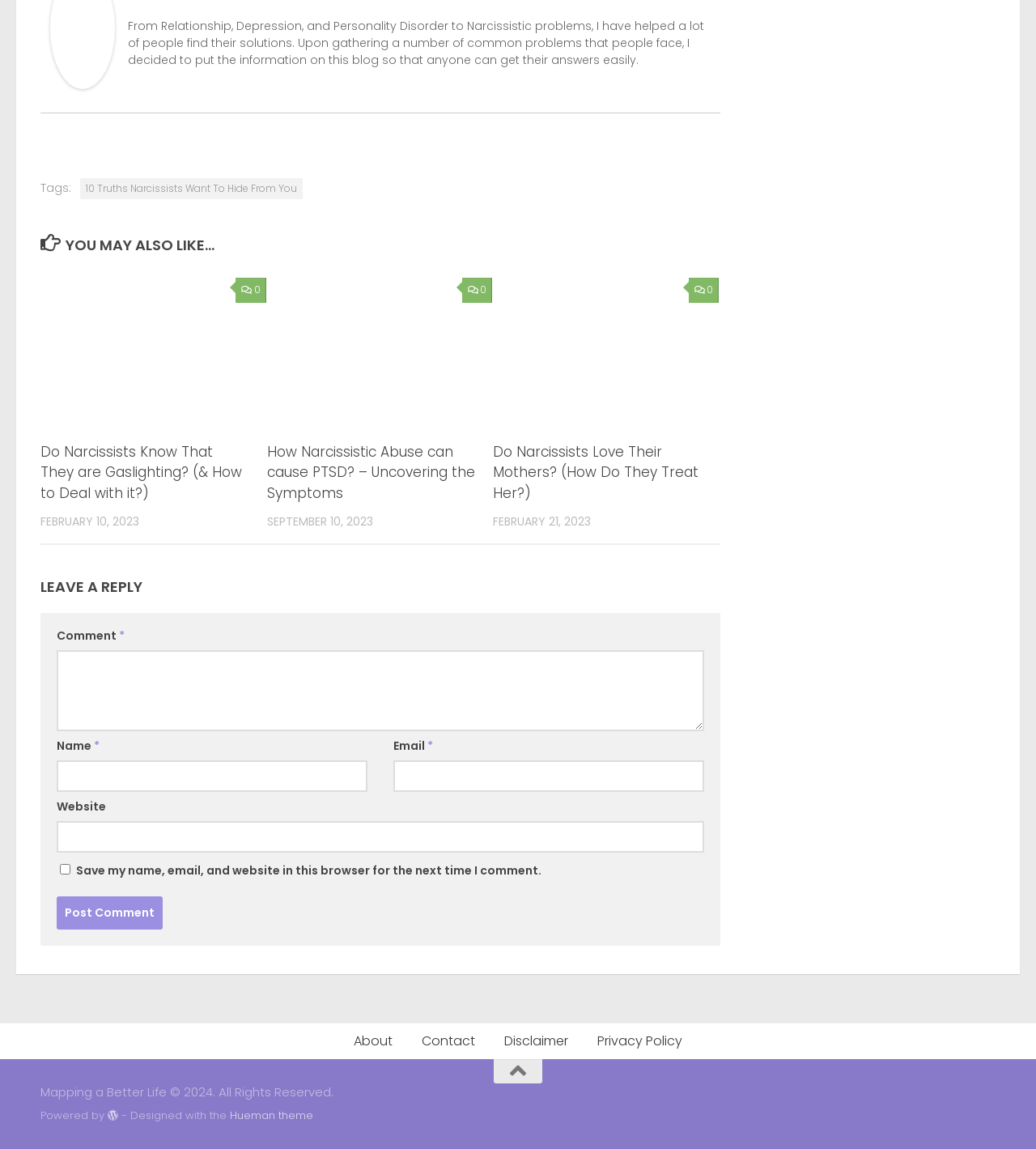Refer to the image and answer the question with as much detail as possible: What is the purpose of the textbox labeled 'Comment *'?

The textbox labeled 'Comment *' is a required field where users can enter their comments. It is part of the comment form, which also includes fields for name, email, and website. The purpose of this textbox is to allow users to leave a comment on the webpage.